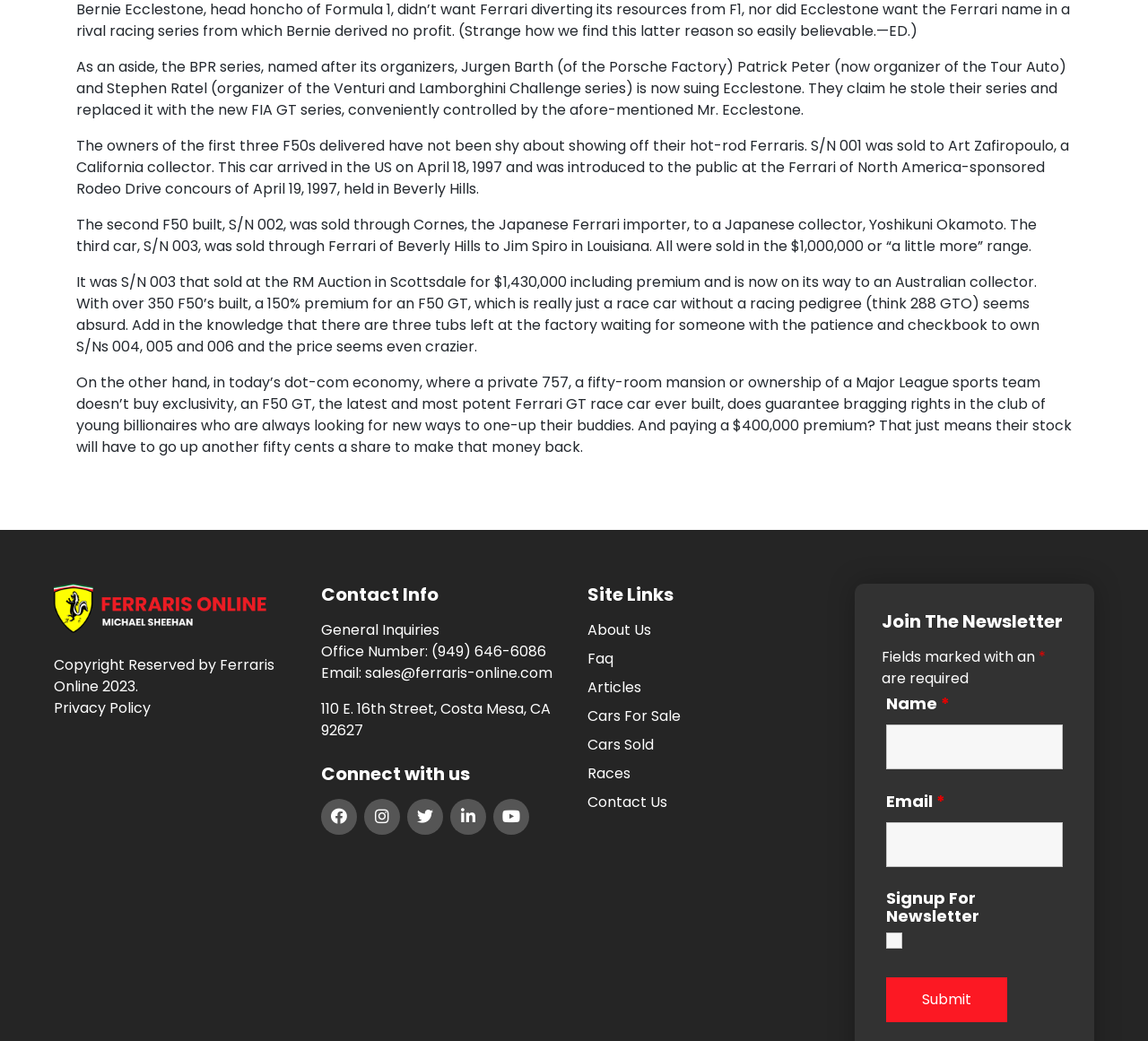Please analyze the image and provide a thorough answer to the question:
What is the purpose of the 'Join The Newsletter' section?

The 'Join The Newsletter' section provides a form for users to input their name and email address, and then submit to sign up for a newsletter, presumably to receive updates or news from Ferraris Online.